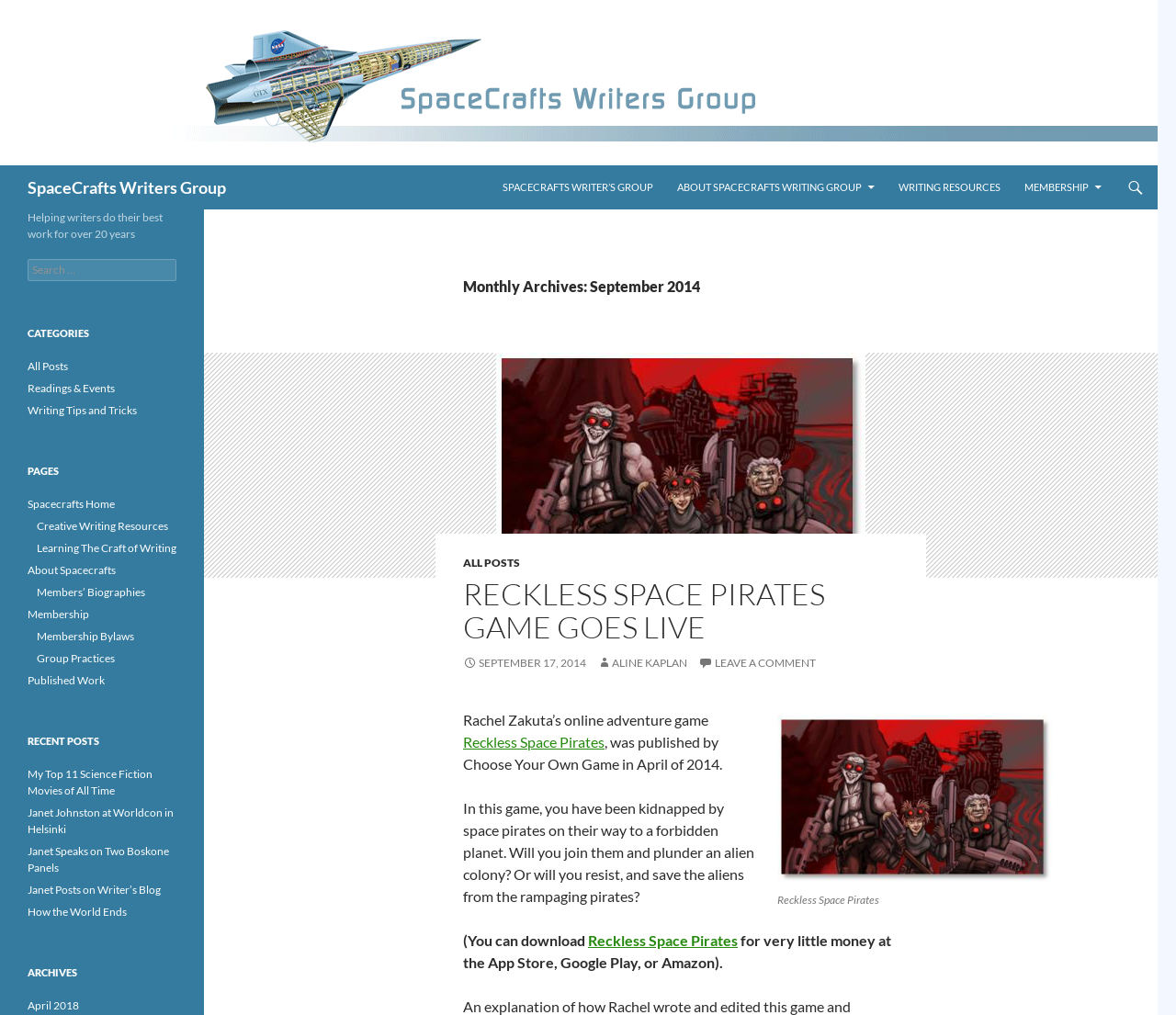Determine the bounding box coordinates for the area that needs to be clicked to fulfill this task: "Check recent posts". The coordinates must be given as four float numbers between 0 and 1, i.e., [left, top, right, bottom].

[0.023, 0.722, 0.15, 0.738]